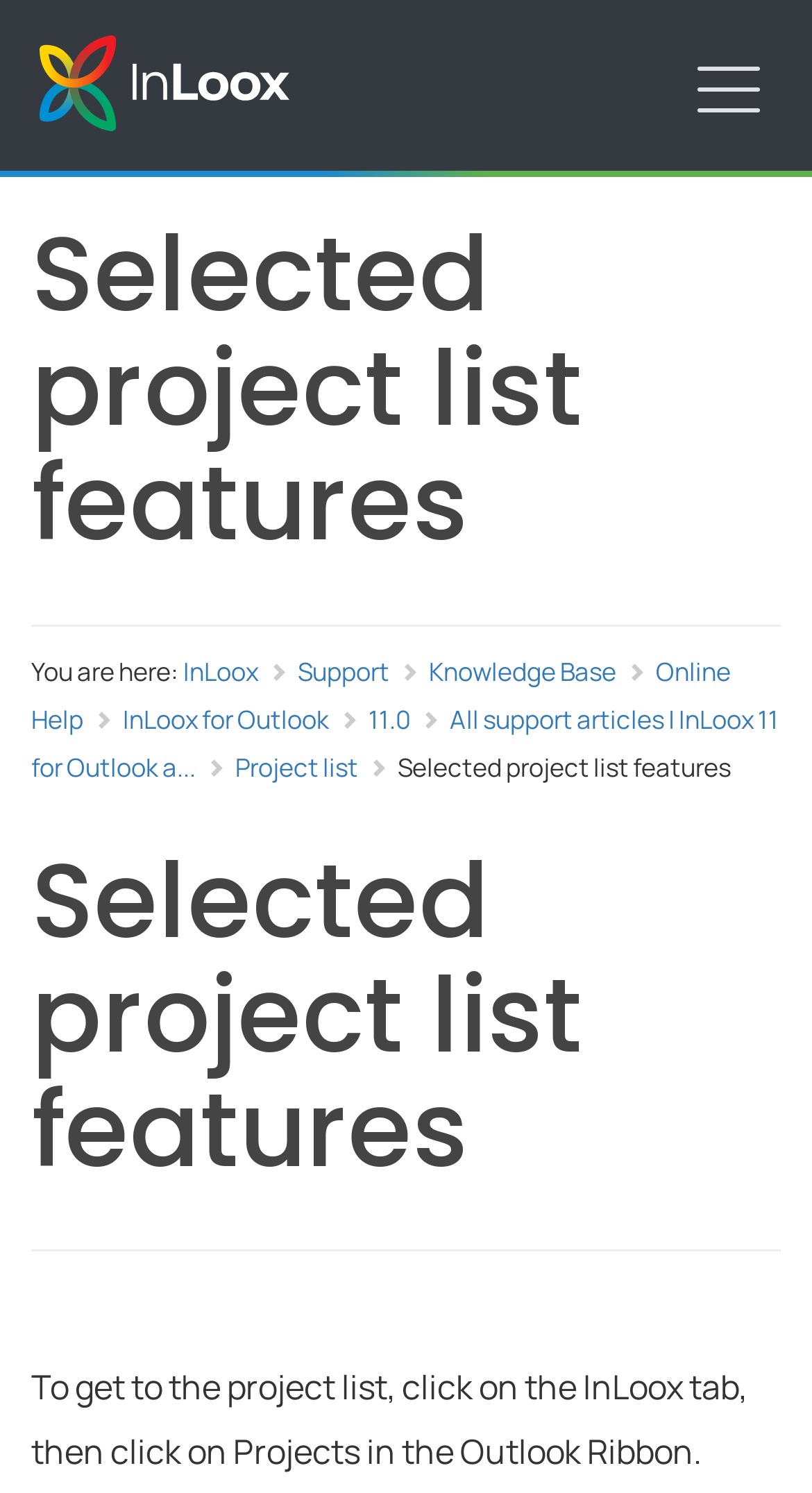Give a concise answer using one word or a phrase to the following question:
What is the purpose of the webpage?

To provide support articles